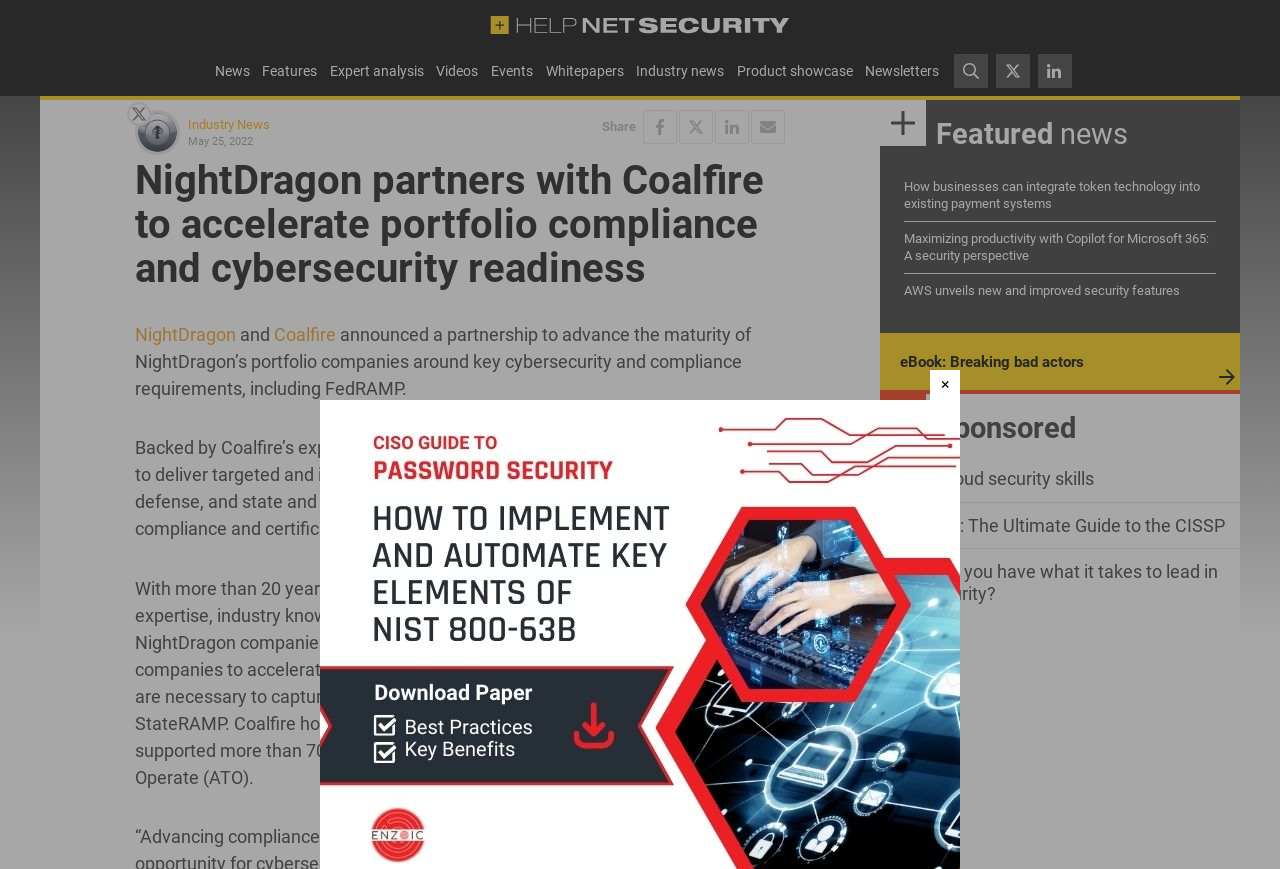What is the purpose of the 'Share' button?
Please provide a comprehensive answer based on the visual information in the image.

I found the answer by examining the links and images around the 'Share' button, which include links to share the article on Facebook, Twitter, LinkedIn, and via email. This suggests that the purpose of the 'Share' button is to allow users to share the article on social media.